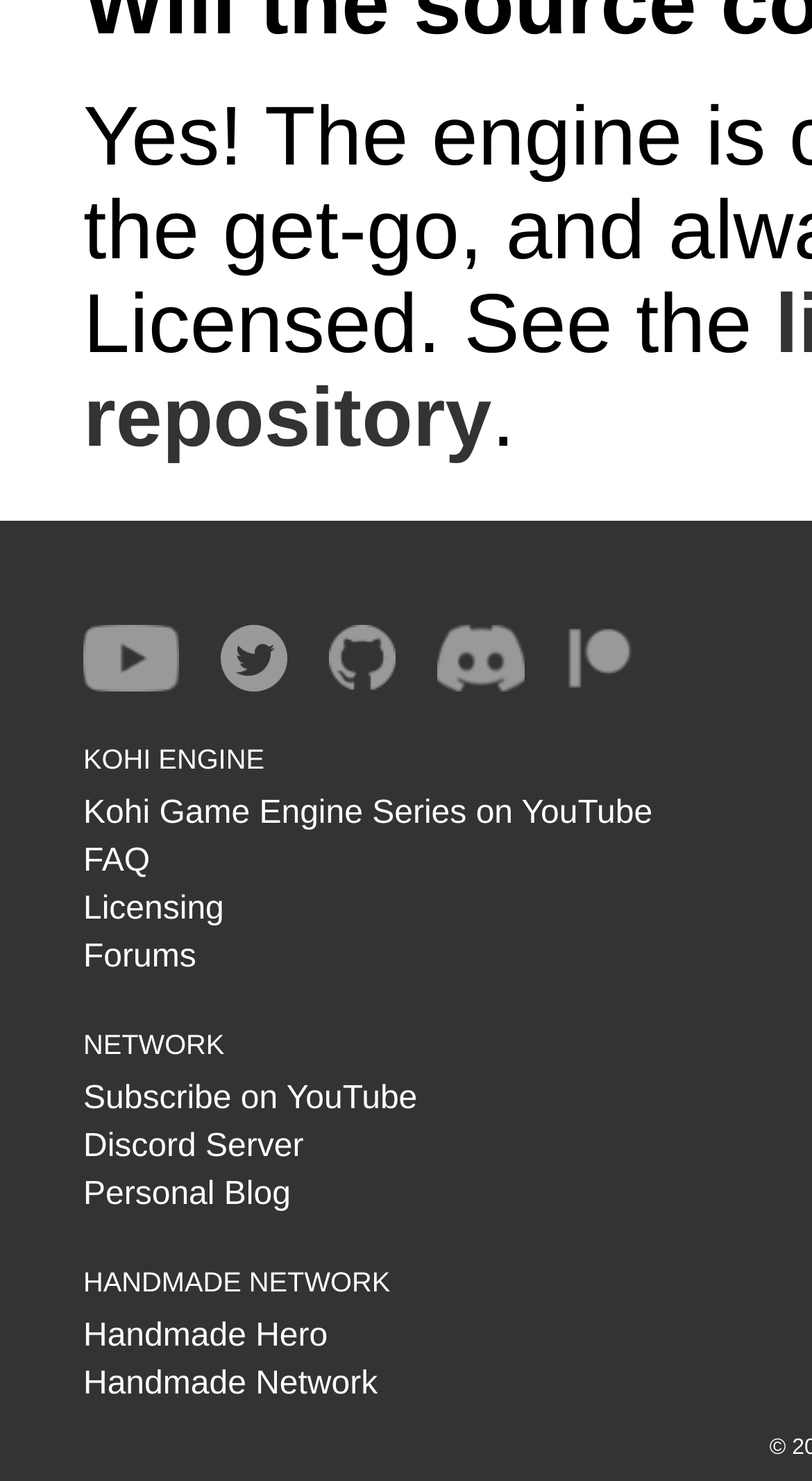Determine the bounding box coordinates of the clickable region to carry out the instruction: "Read Policy Discussion Series".

None